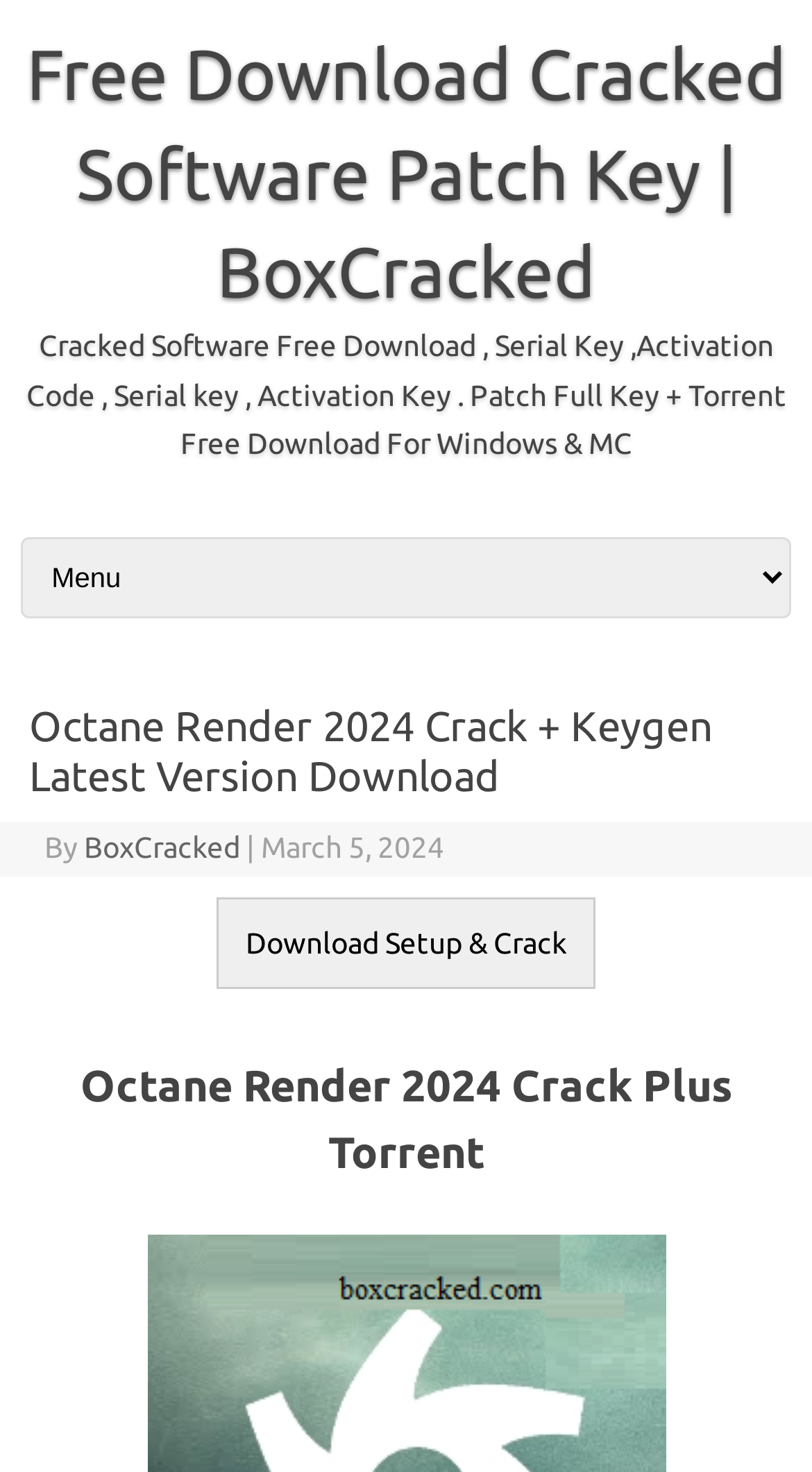Provide a short answer to the following question with just one word or phrase: What is the name of the software being cracked?

Octane Render